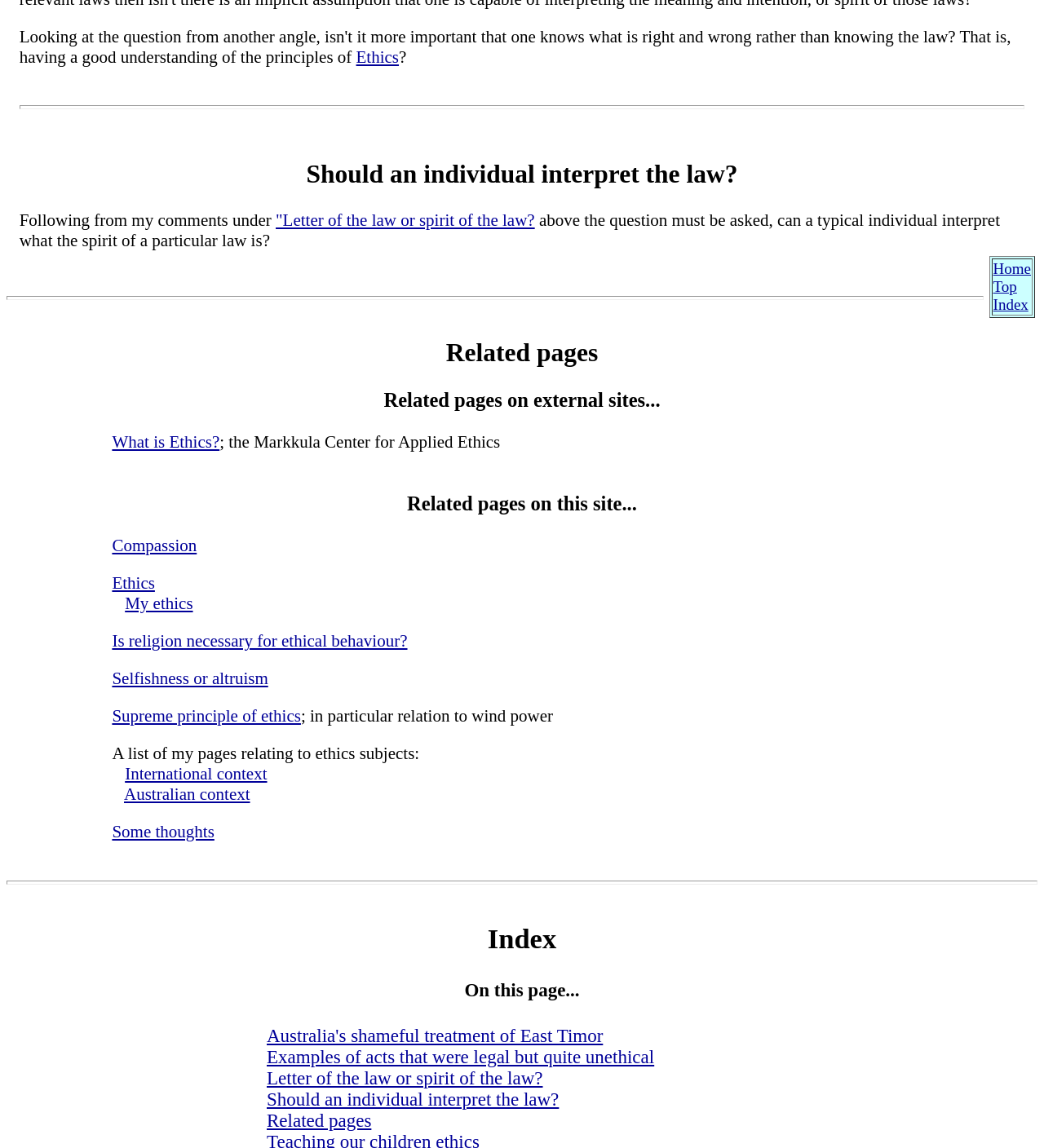Identify the bounding box coordinates of the region that needs to be clicked to carry out this instruction: "Go to 'What is Ethics?'". Provide these coordinates as four float numbers ranging from 0 to 1, i.e., [left, top, right, bottom].

[0.107, 0.376, 0.21, 0.393]